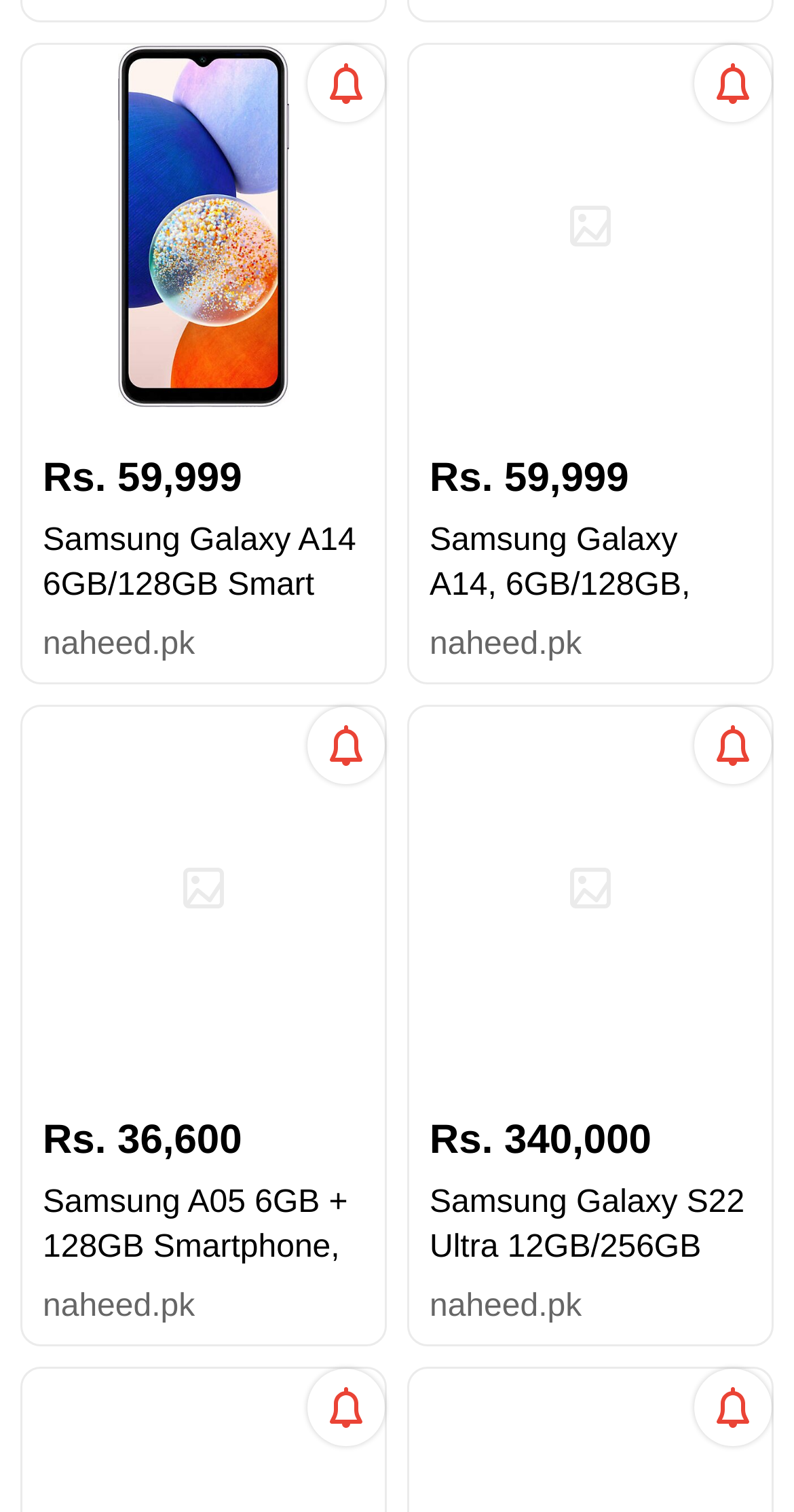Locate the bounding box coordinates of the element that should be clicked to execute the following instruction: "Check Samsung Galaxy A14, 6GB/128GB, Black Smartphone price".

[0.513, 0.028, 0.974, 0.453]